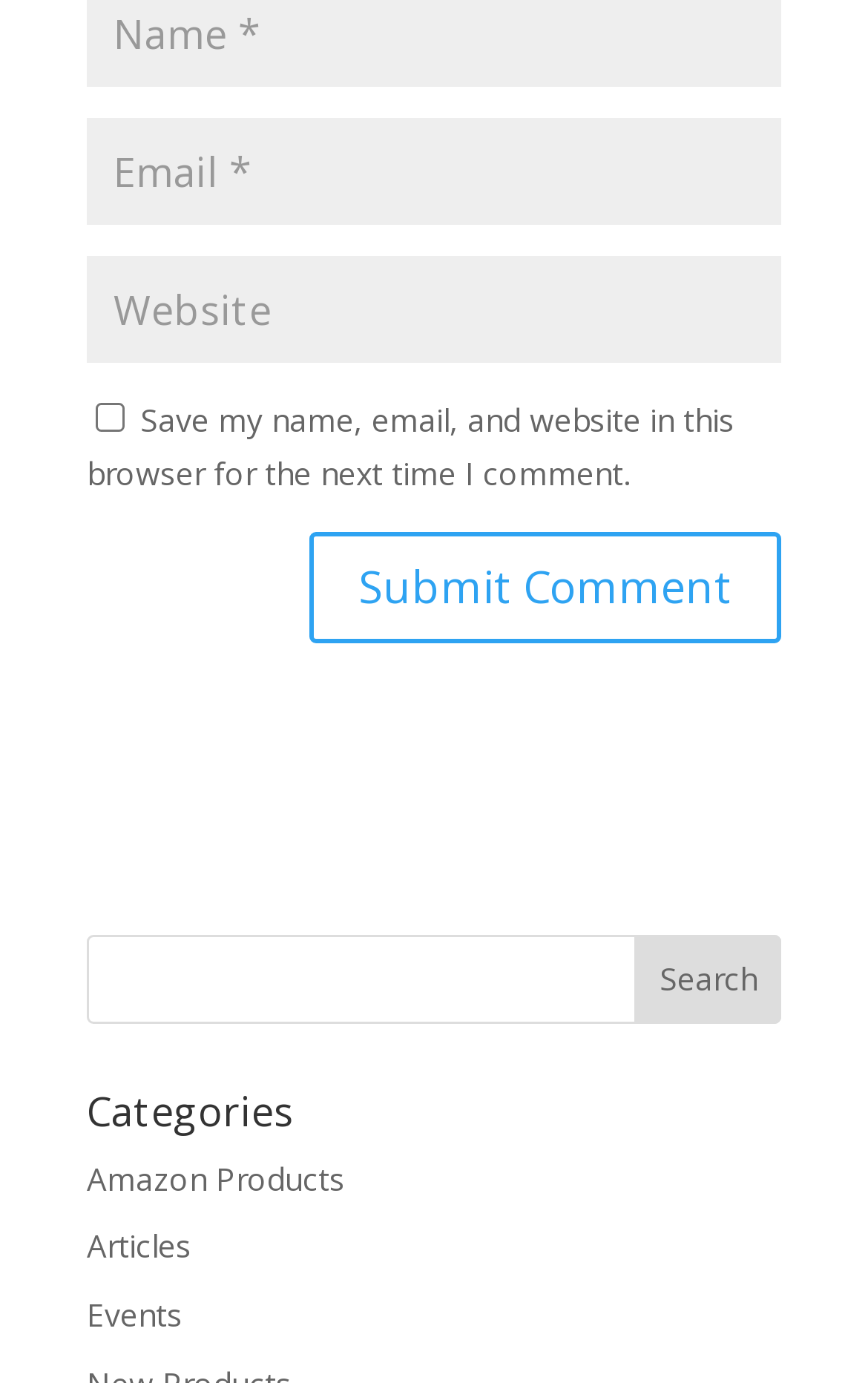Determine the bounding box coordinates of the element's region needed to click to follow the instruction: "Visit the Amazon Products category". Provide these coordinates as four float numbers between 0 and 1, formatted as [left, top, right, bottom].

[0.1, 0.836, 0.397, 0.867]